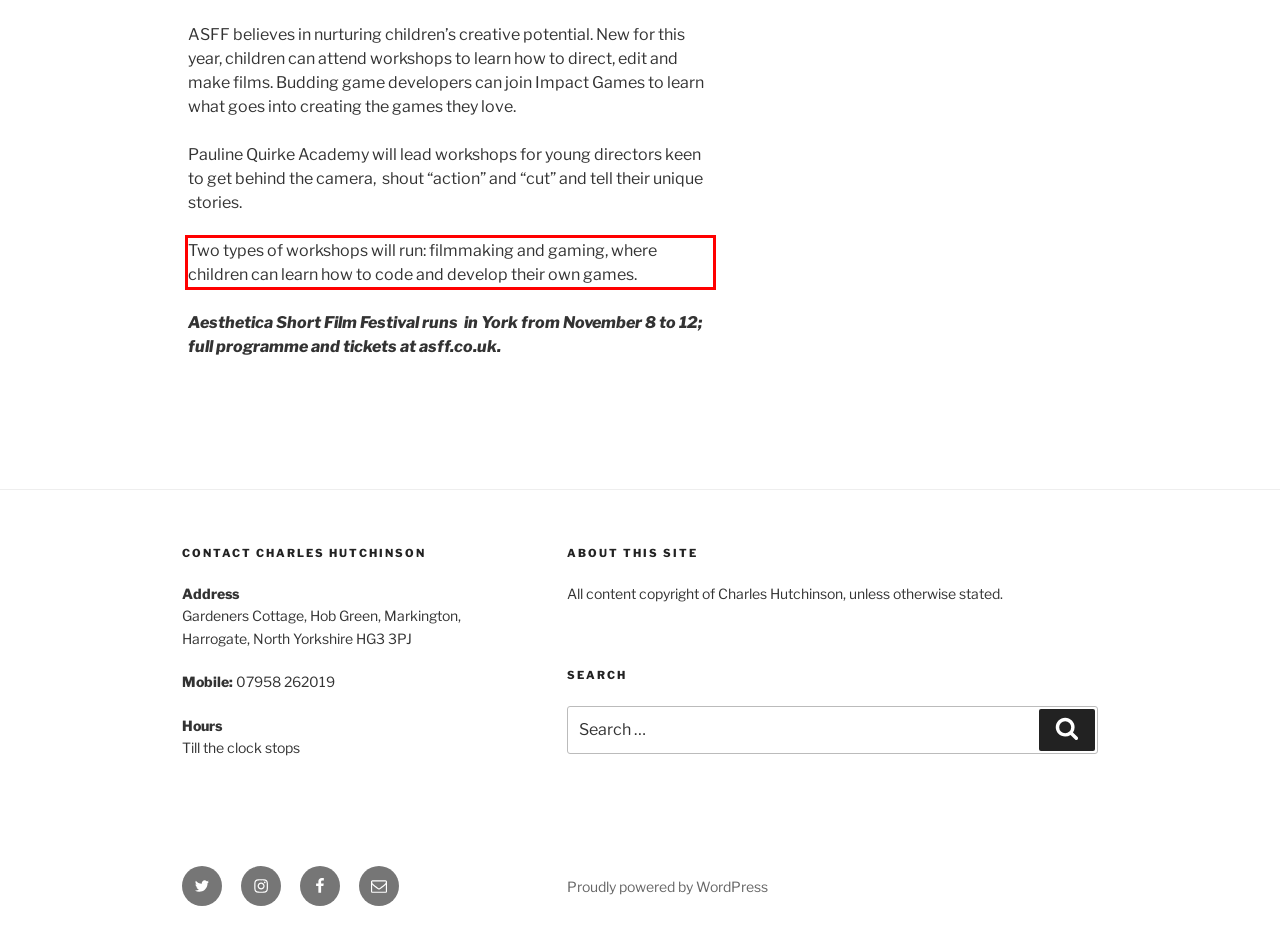You are given a screenshot showing a webpage with a red bounding box. Perform OCR to capture the text within the red bounding box.

Two types of workshops will run: filmmaking and gaming, where children can learn how to code and develop their own games.